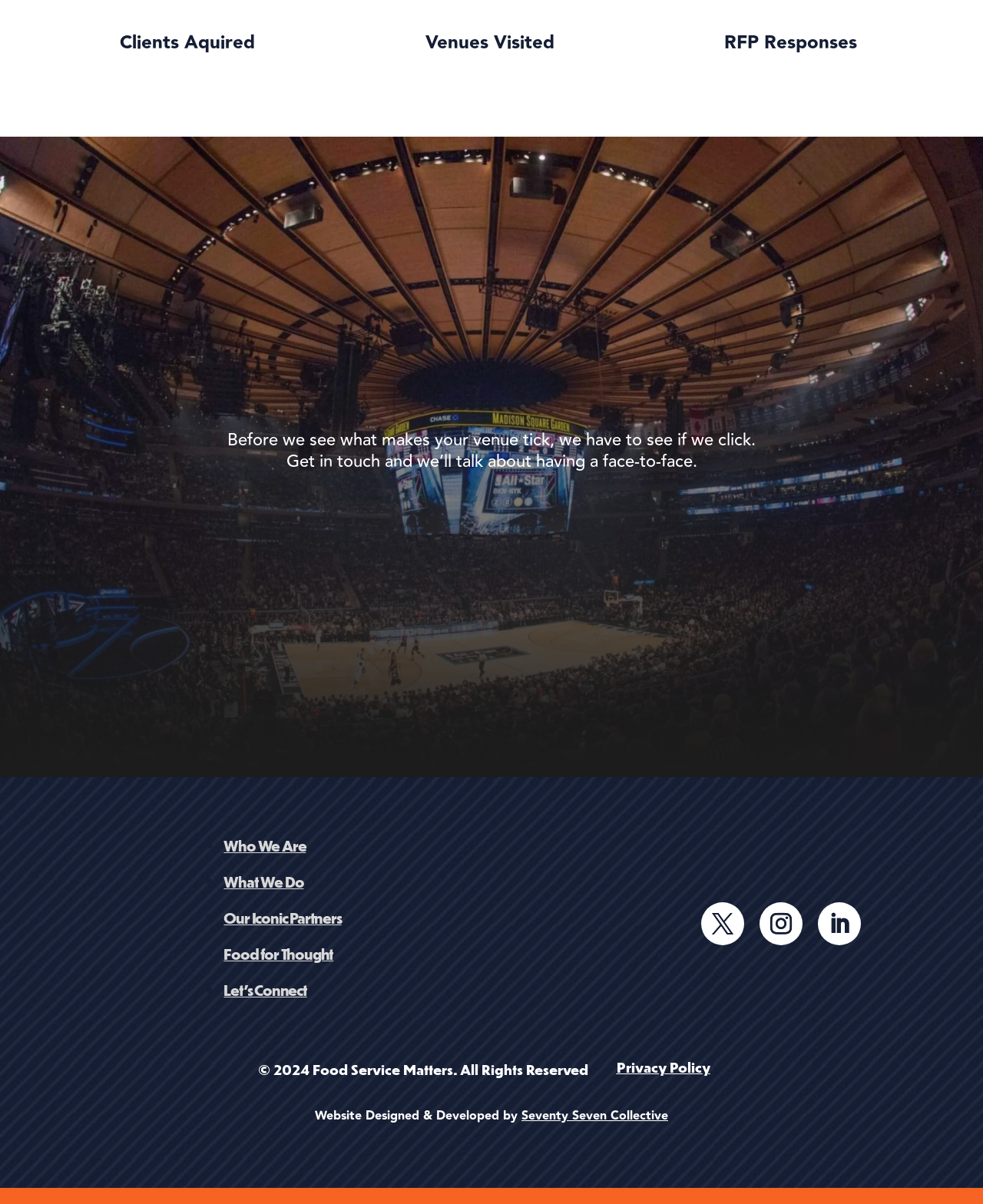What is the main topic of the webpage?
Your answer should be a single word or phrase derived from the screenshot.

Food Service